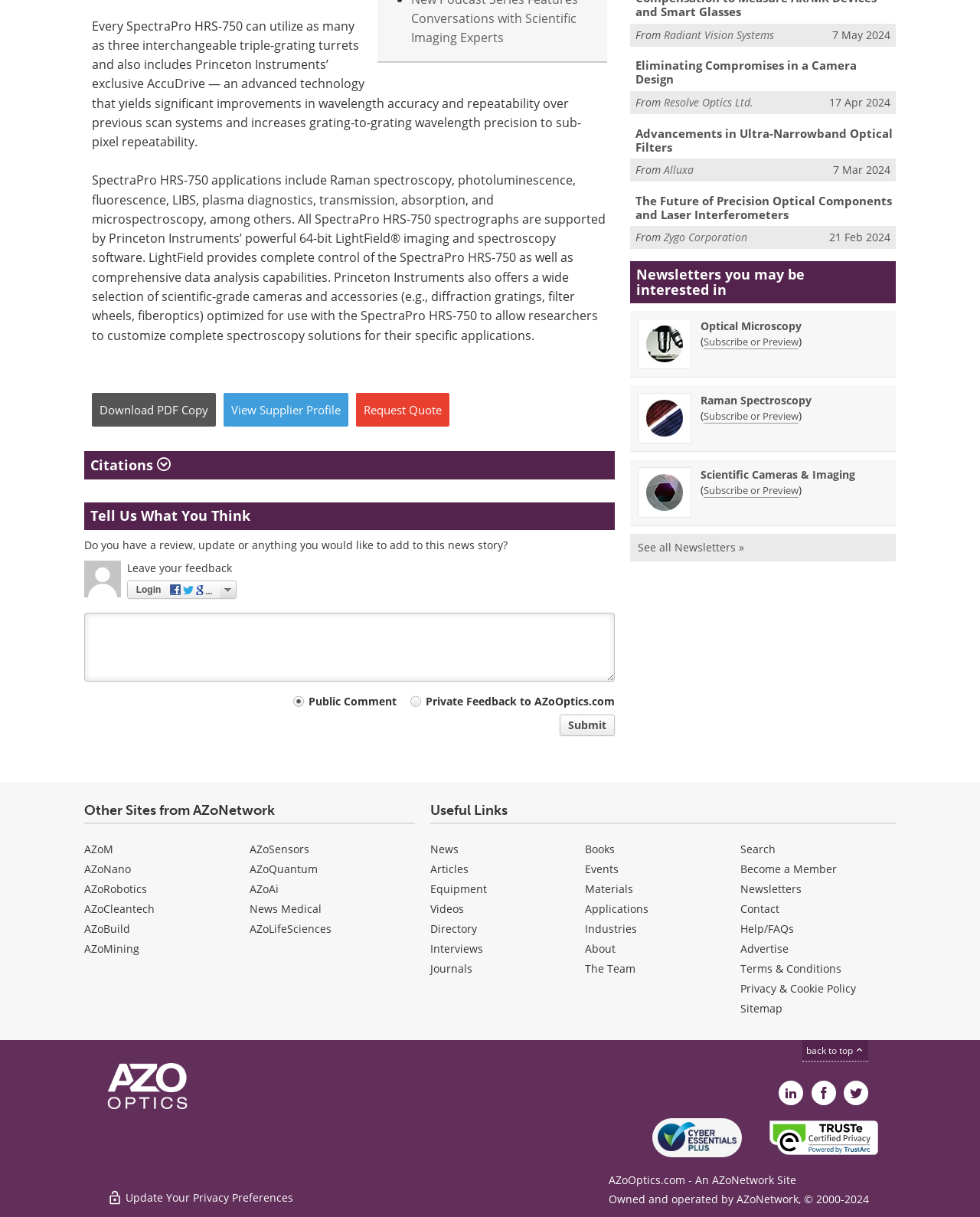Provide a one-word or one-phrase answer to the question:
How many newsletters are listed in the webpage?

3